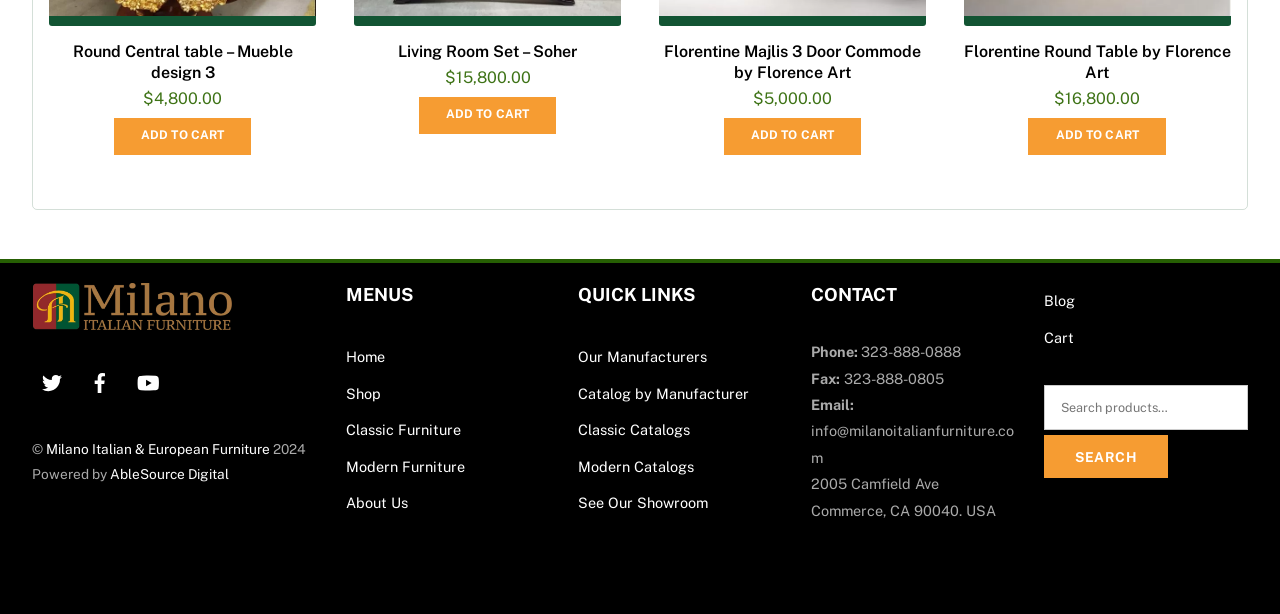Determine the bounding box coordinates of the region I should click to achieve the following instruction: "Visit Milano Italian & European Furniture's Facebook page". Ensure the bounding box coordinates are four float numbers between 0 and 1, i.e., [left, top, right, bottom].

[0.062, 0.589, 0.094, 0.654]